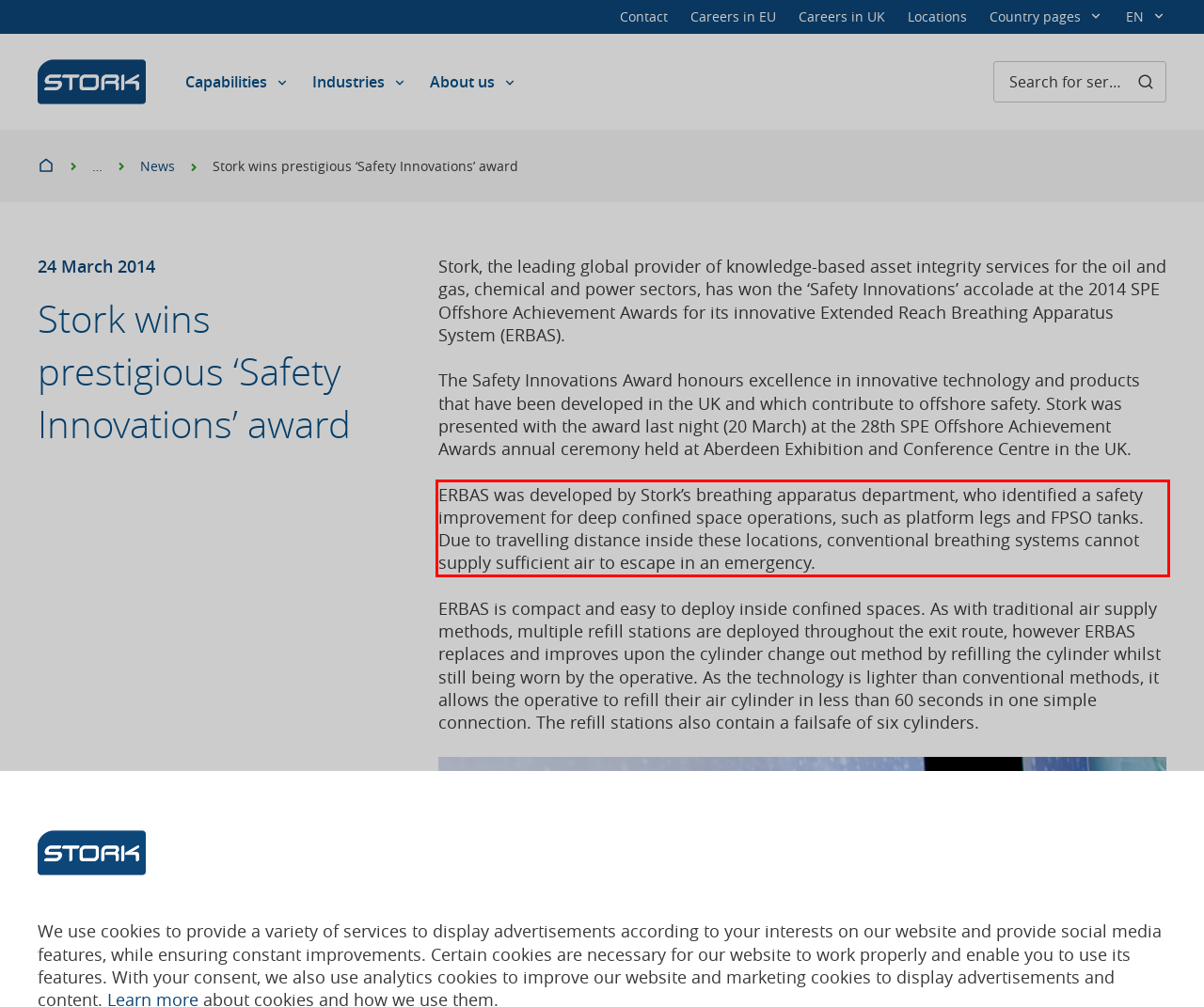Using the provided screenshot of a webpage, recognize the text inside the red rectangle bounding box by performing OCR.

ERBAS was developed by Stork’s breathing apparatus department, who identified a safety improvement for deep confined space operations, such as platform legs and FPSO tanks. Due to travelling distance inside these locations, conventional breathing systems cannot supply sufficient air to escape in an emergency.